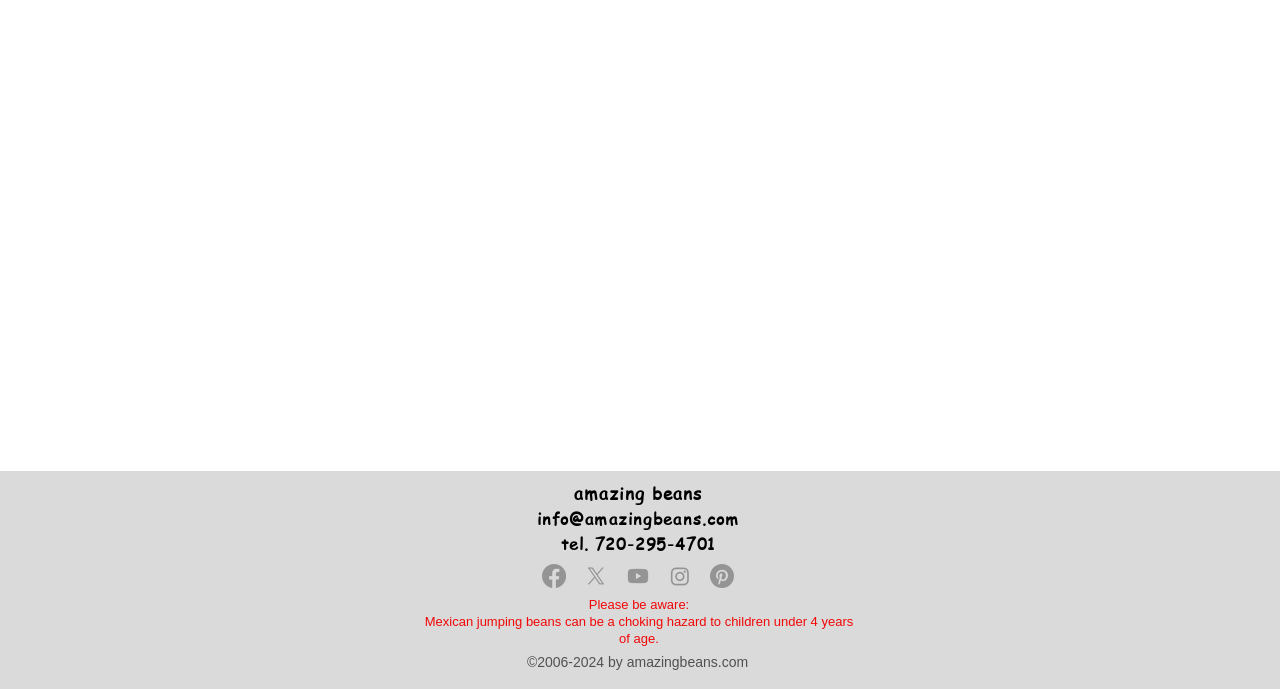Identify the bounding box coordinates for the UI element described by the following text: "aria-label="Youtube"". Provide the coordinates as four float numbers between 0 and 1, in the format [left, top, right, bottom].

[0.489, 0.818, 0.508, 0.853]